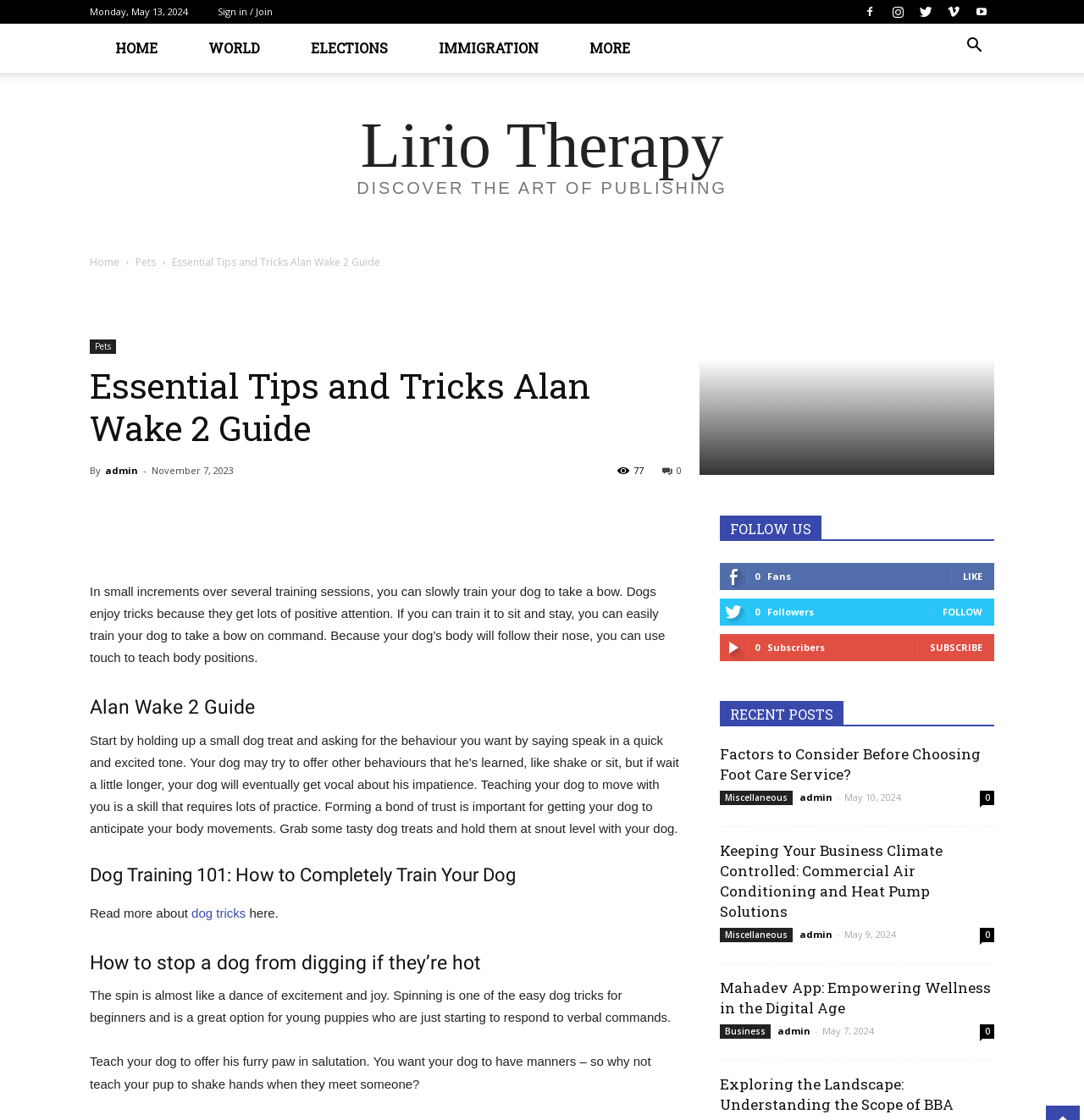Extract the text of the main heading from the webpage.

Essential Tips and Tricks Alan Wake 2 Guide